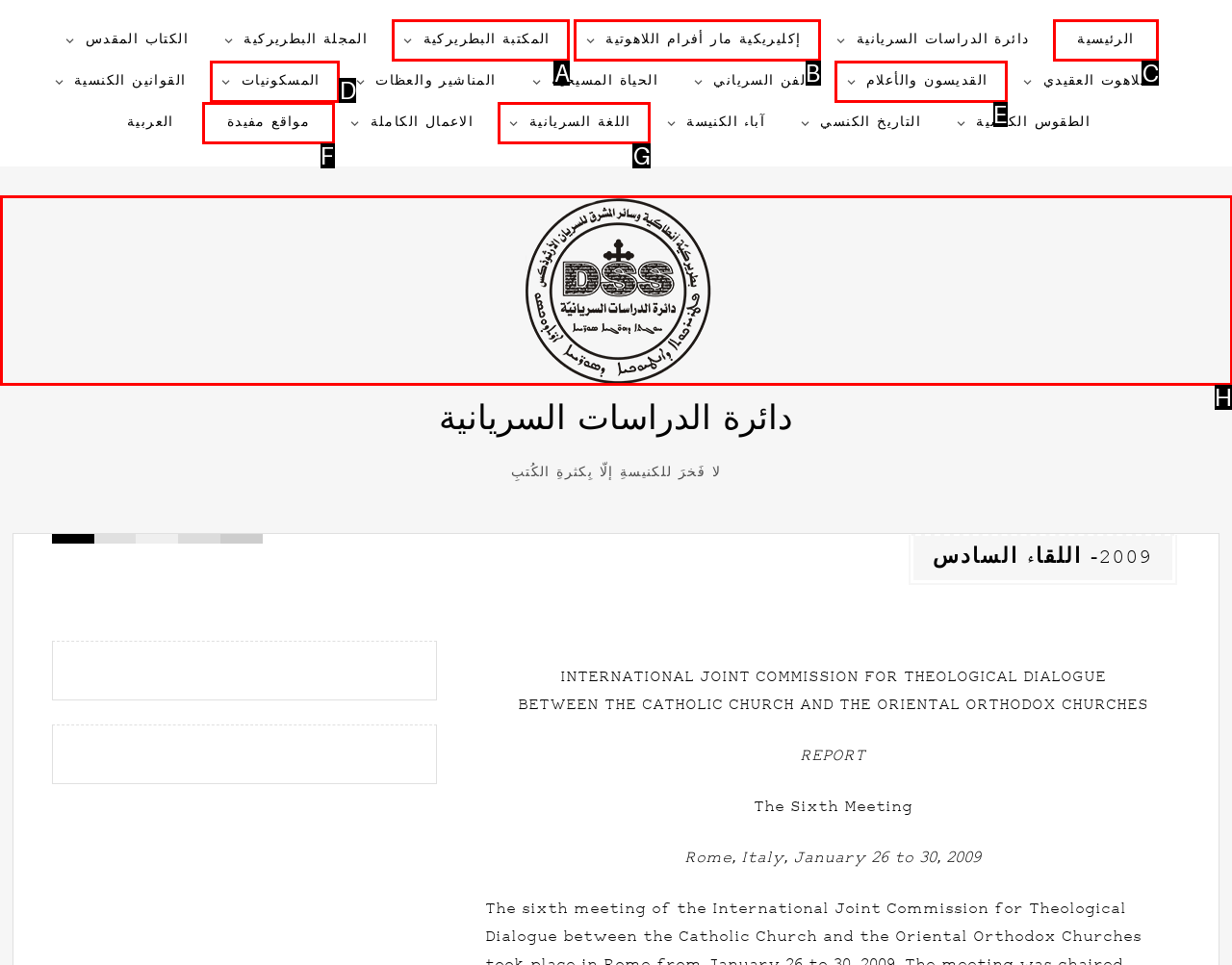Identify the letter corresponding to the UI element that matches this description: إكليريكية مار أفرام اللاهوتية
Answer using only the letter from the provided options.

B